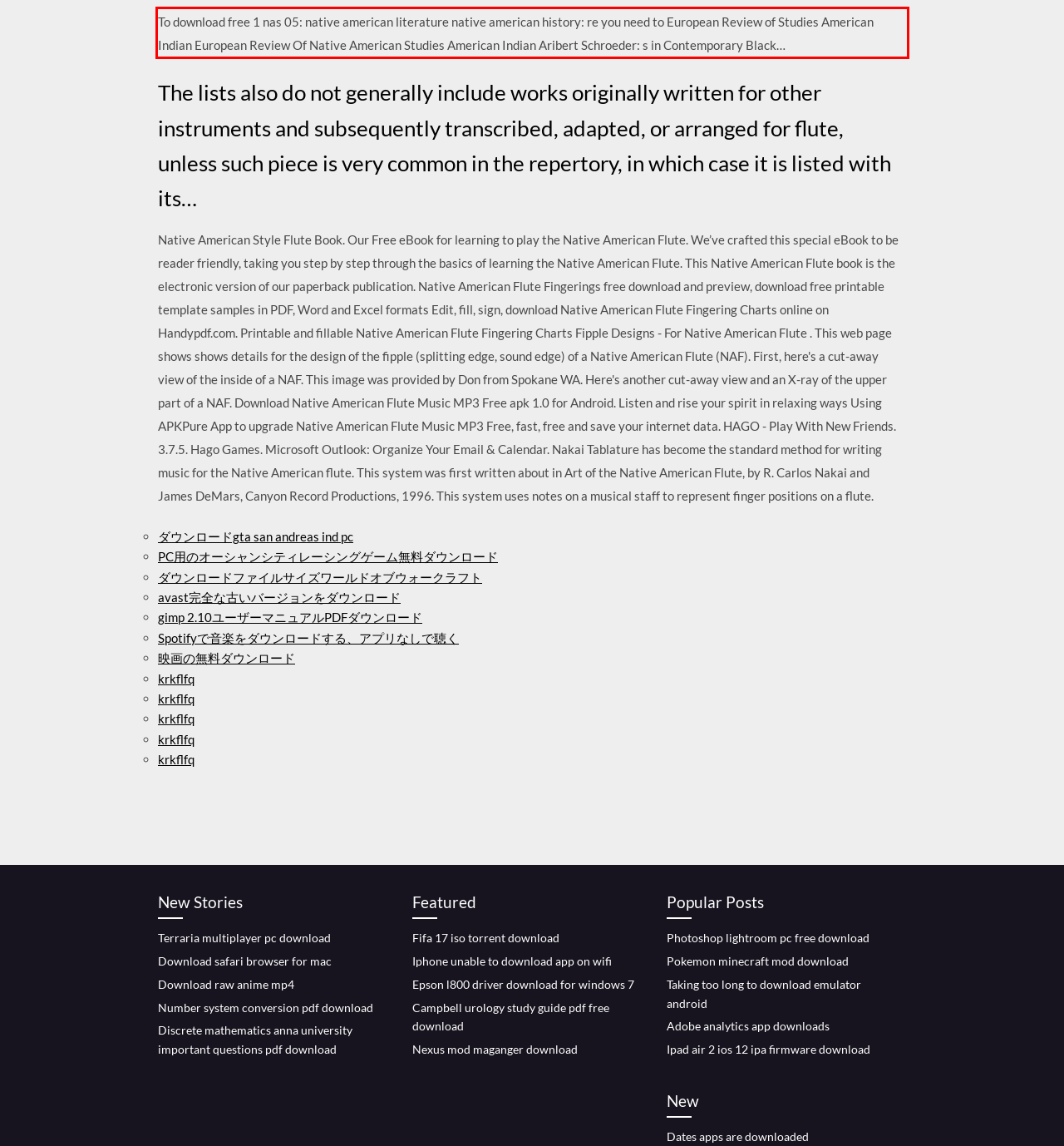Please examine the webpage screenshot and extract the text within the red bounding box using OCR.

To download free 1 nas 05: native american literature native american history: re you need to European Review of Studies American Indian European Review Of Native American Studies American Indian Aribert Schroeder: s in Contemporary Black…